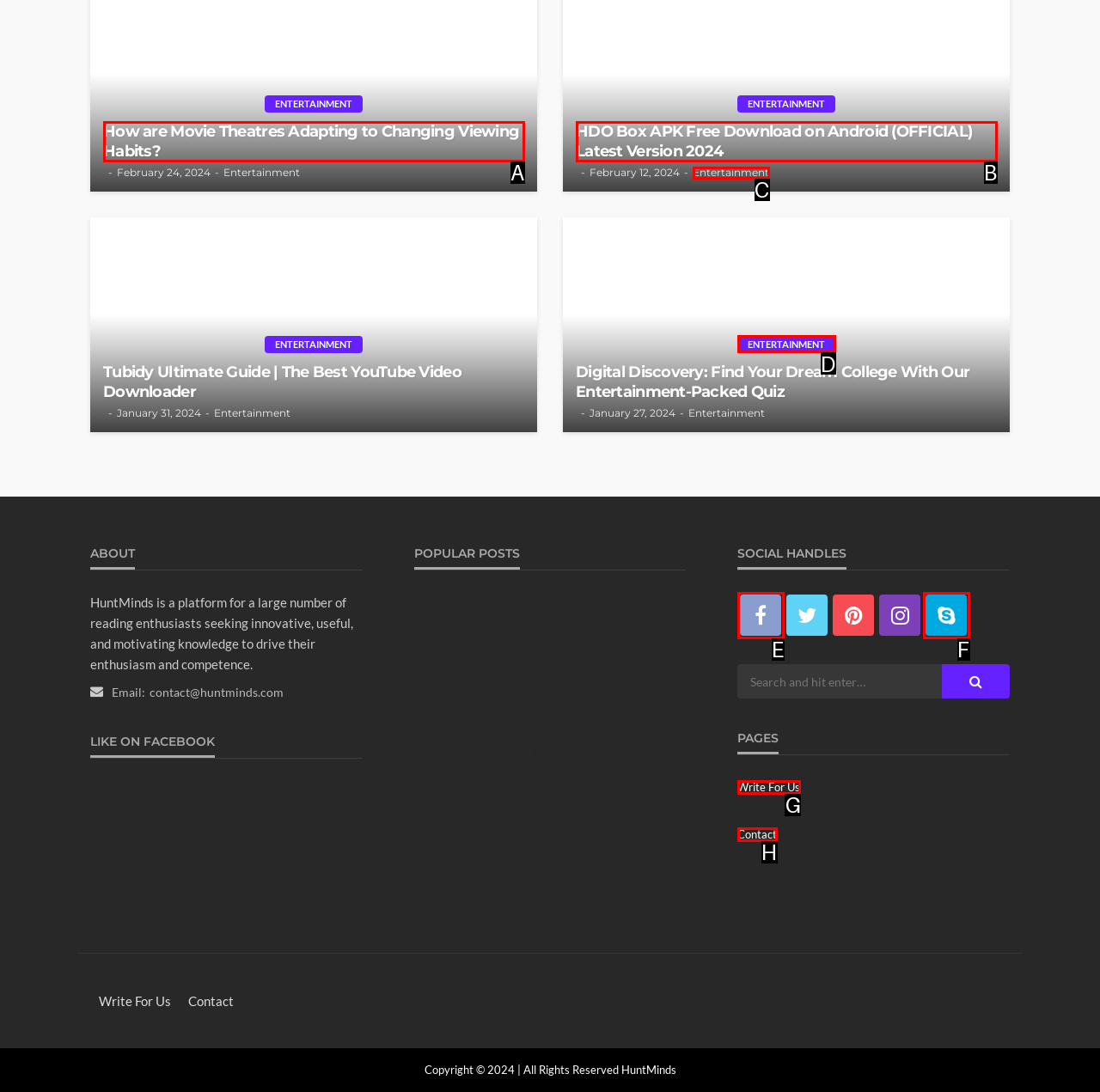Given the task: Click on the 'Write For Us' link, indicate which boxed UI element should be clicked. Provide your answer using the letter associated with the correct choice.

G